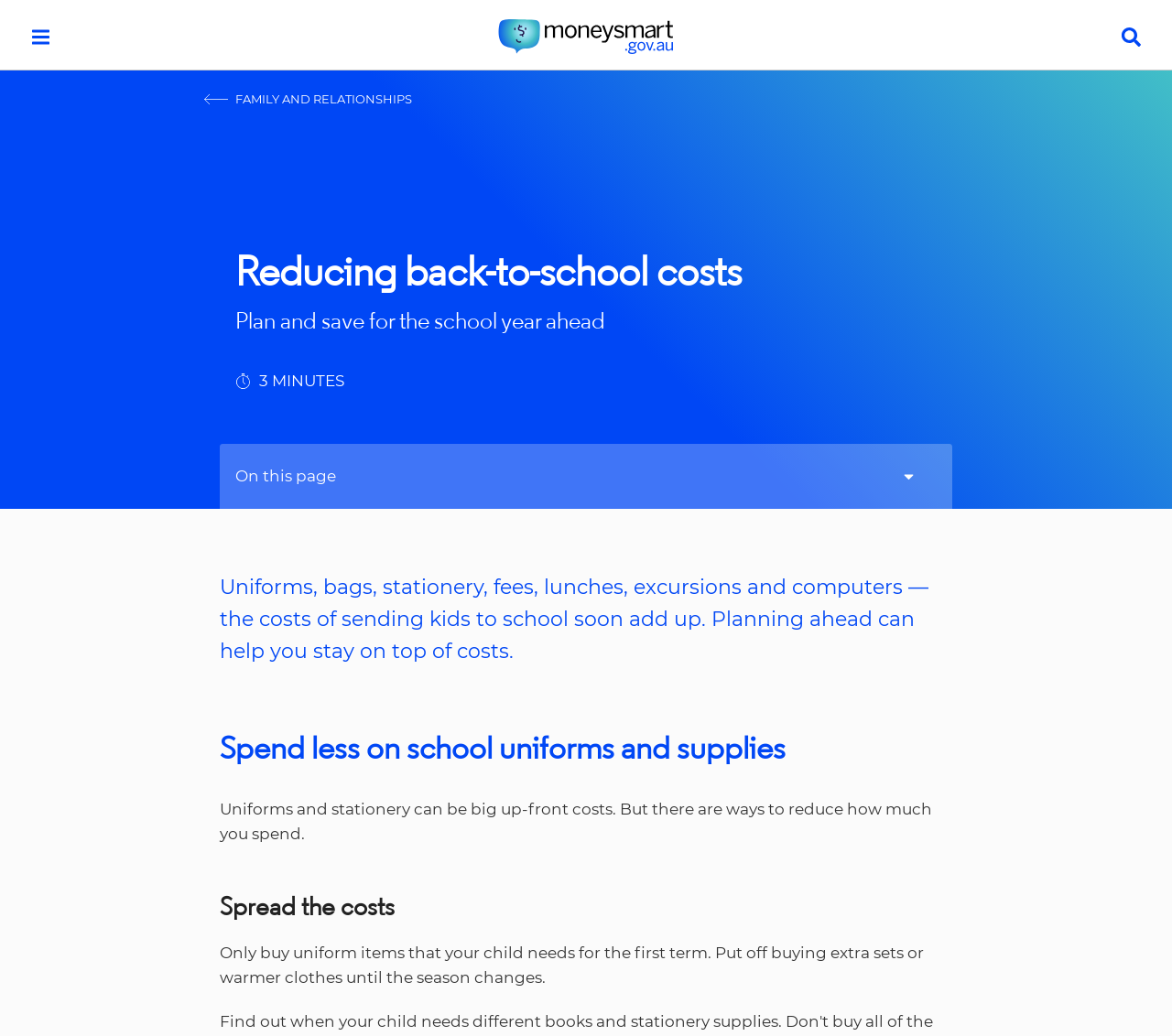Given the webpage screenshot and the description, determine the bounding box coordinates (top-left x, top-left y, bottom-right x, bottom-right y) that define the location of the UI element matching this description: ☰

[0.027, 0.026, 0.043, 0.045]